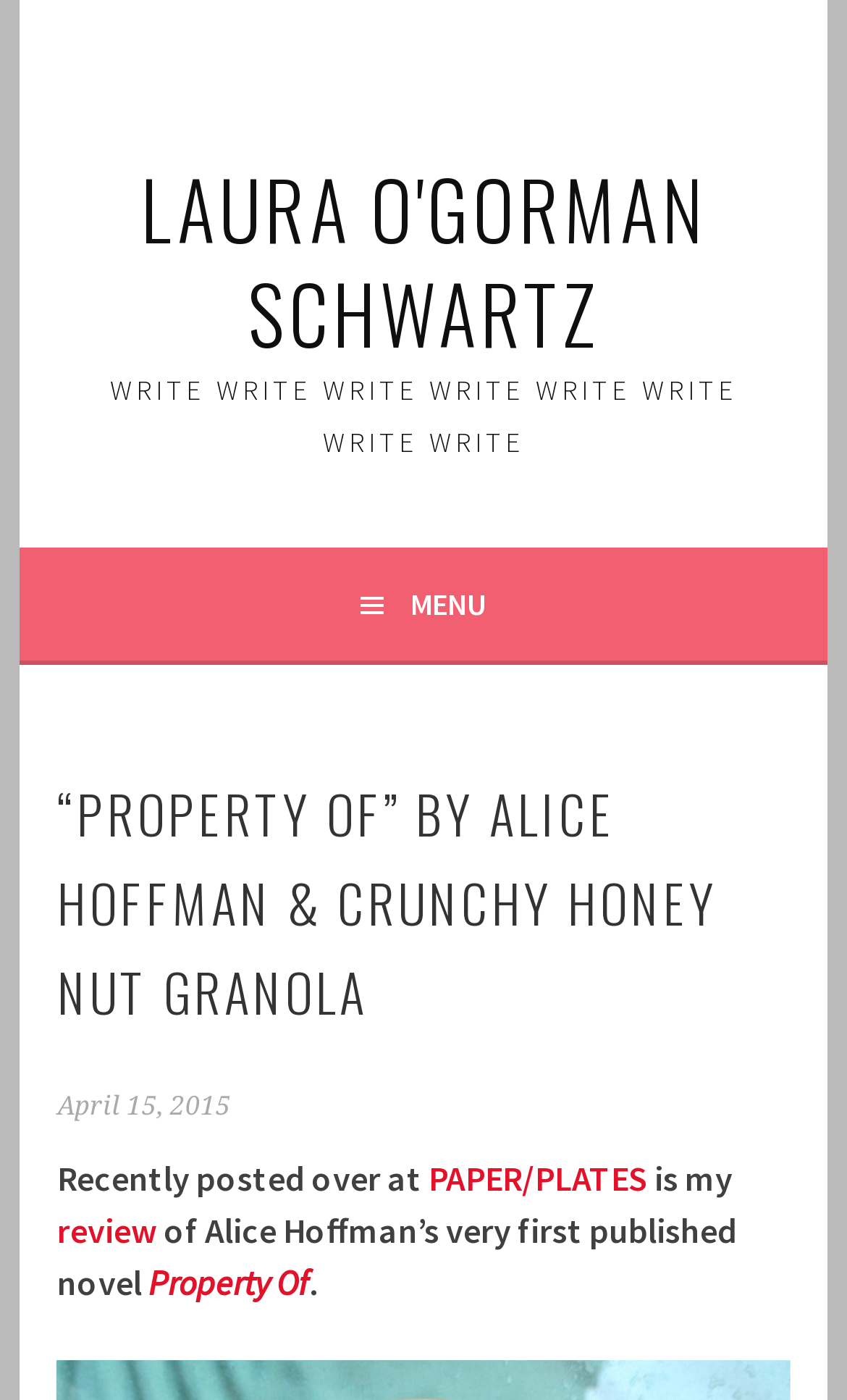Generate a thorough caption detailing the webpage content.

The webpage appears to be a personal blog or writing portfolio, with a focus on the author's review of Alice Hoffman's novel "Property Of". At the top of the page, there is a large heading with the author's name, "LAURA O'GORMAN SCHWARTZ", which is also a clickable link. Below this, there is a series of smaller headings with the title "WRITE WRITE WRITE WRITE WRITE WRITE WRITE WRITE", which may be a decorative element or a call to action.

To the right of the author's name, there is a button labeled "MENU", which is not currently expanded. Below this, there is a header section with a large heading that reads "“PROPERTY OF” BY ALICE HOFFMAN & CRUNCHY HONEY NUT GRANOLA". This heading is followed by a link to the date "April 15, 2015", and a brief passage of text that reads "Recently posted over at PAPER/PLATES is my review of Alice Hoffman’s very first published novel Property Of."

The passage of text is broken up into several links, including "PAPER/PLATES", "review", and "Property Of", which may be clickable links to other pages or articles. The text is positioned near the top of the page, with the majority of the content located in the top half of the screen. There are no images on the page.